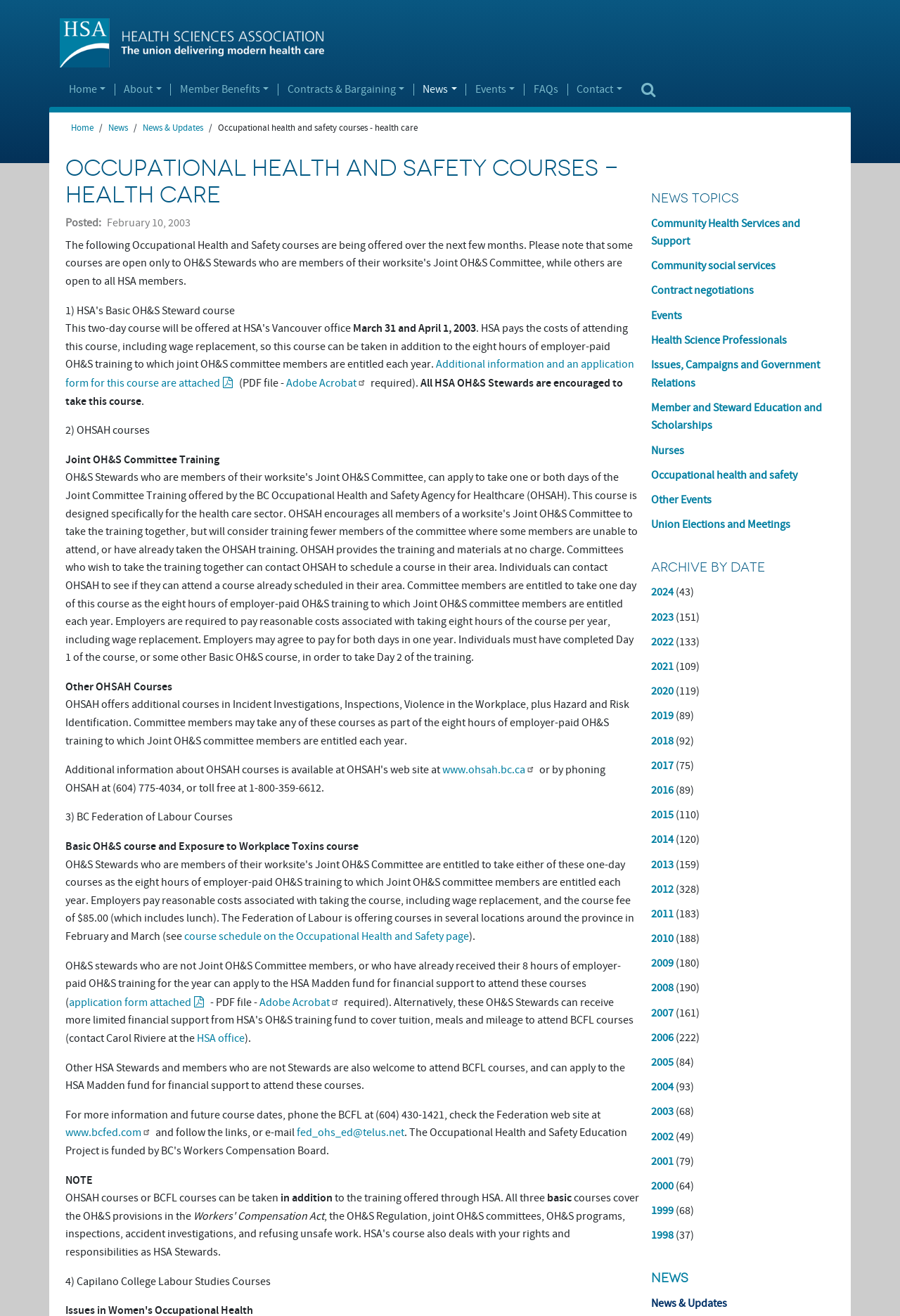Please provide the bounding box coordinates for the element that needs to be clicked to perform the instruction: "Check the 'NEWS TOPICS'". The coordinates must consist of four float numbers between 0 and 1, formatted as [left, top, right, bottom].

[0.723, 0.145, 0.927, 0.156]